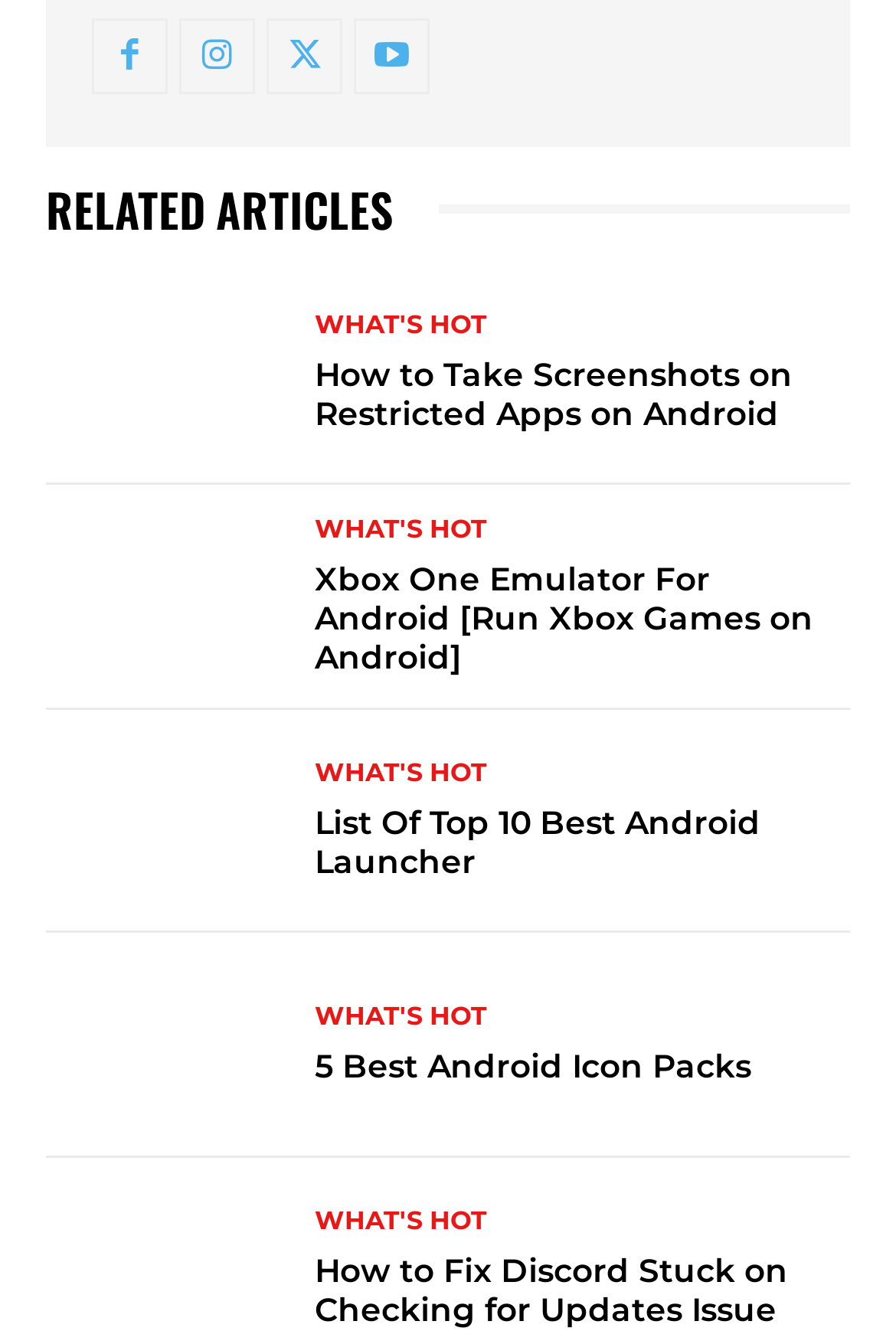Find the UI element described as: "5 Best Android Icon Packs" and predict its bounding box coordinates. Ensure the coordinates are four float numbers between 0 and 1, [left, top, right, bottom].

[0.351, 0.778, 0.838, 0.809]